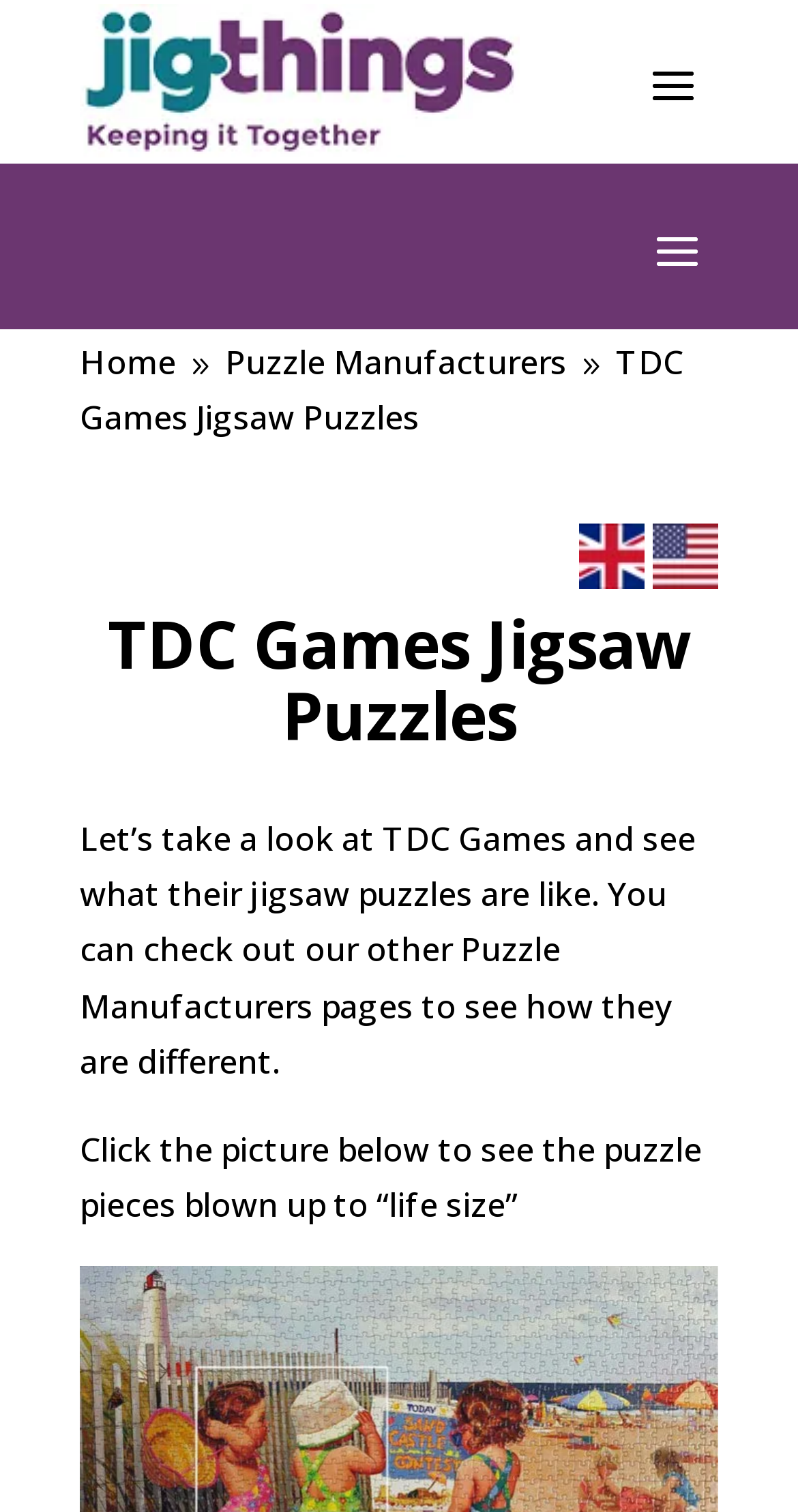What is the main topic of the webpage?
Kindly give a detailed and elaborate answer to the question.

The main topic of the webpage can be inferred from the heading element 'TDC Games Jigsaw Puzzles' and the static text element 'Let’s take a look at TDC Games and see what their jigsaw puzzles are like.' which suggests that the webpage is about TDC Games jigsaw puzzles.